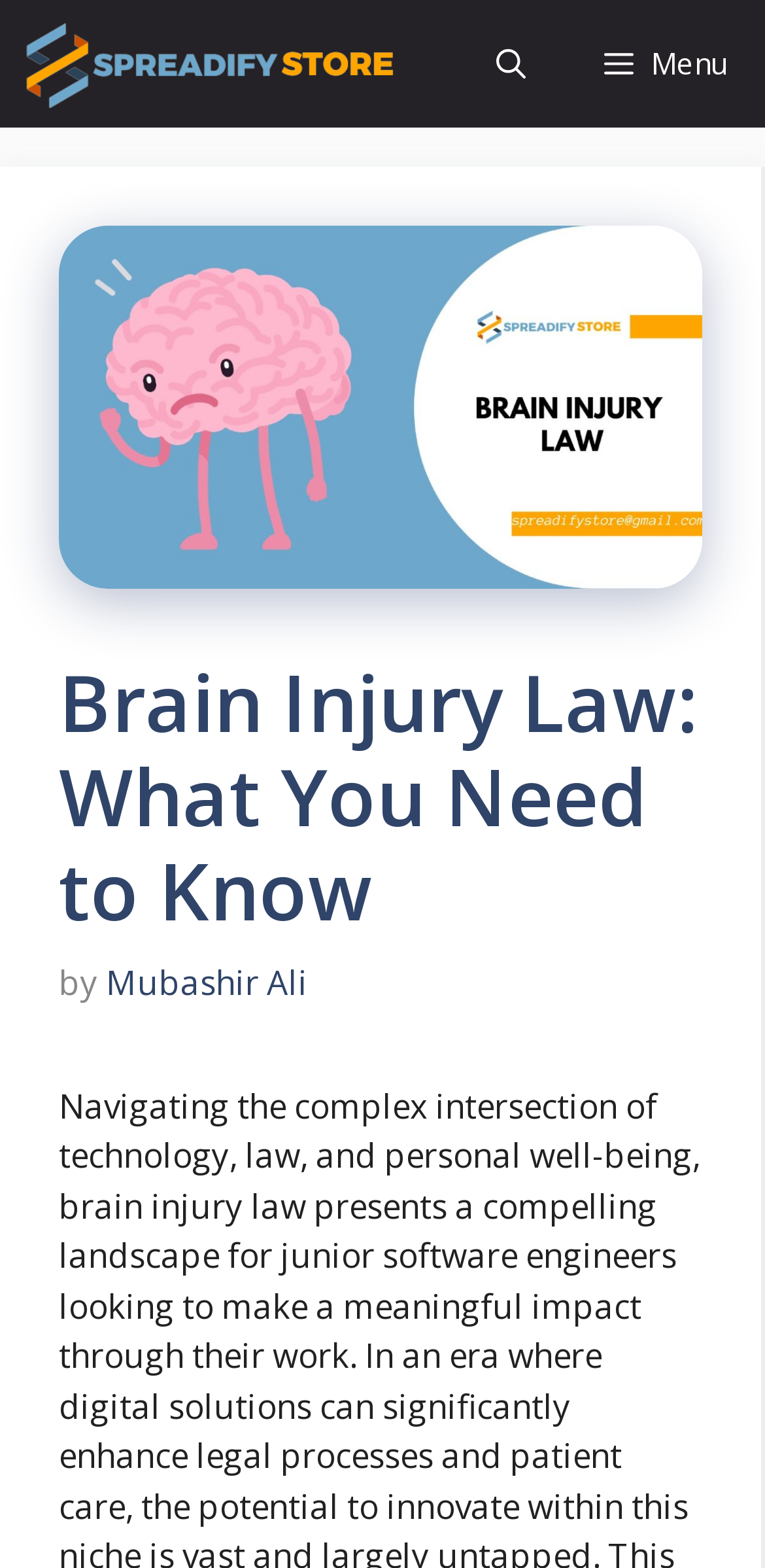Answer with a single word or phrase: 
What is the purpose of the button with the image 'Brain Injury Law'?

Open search